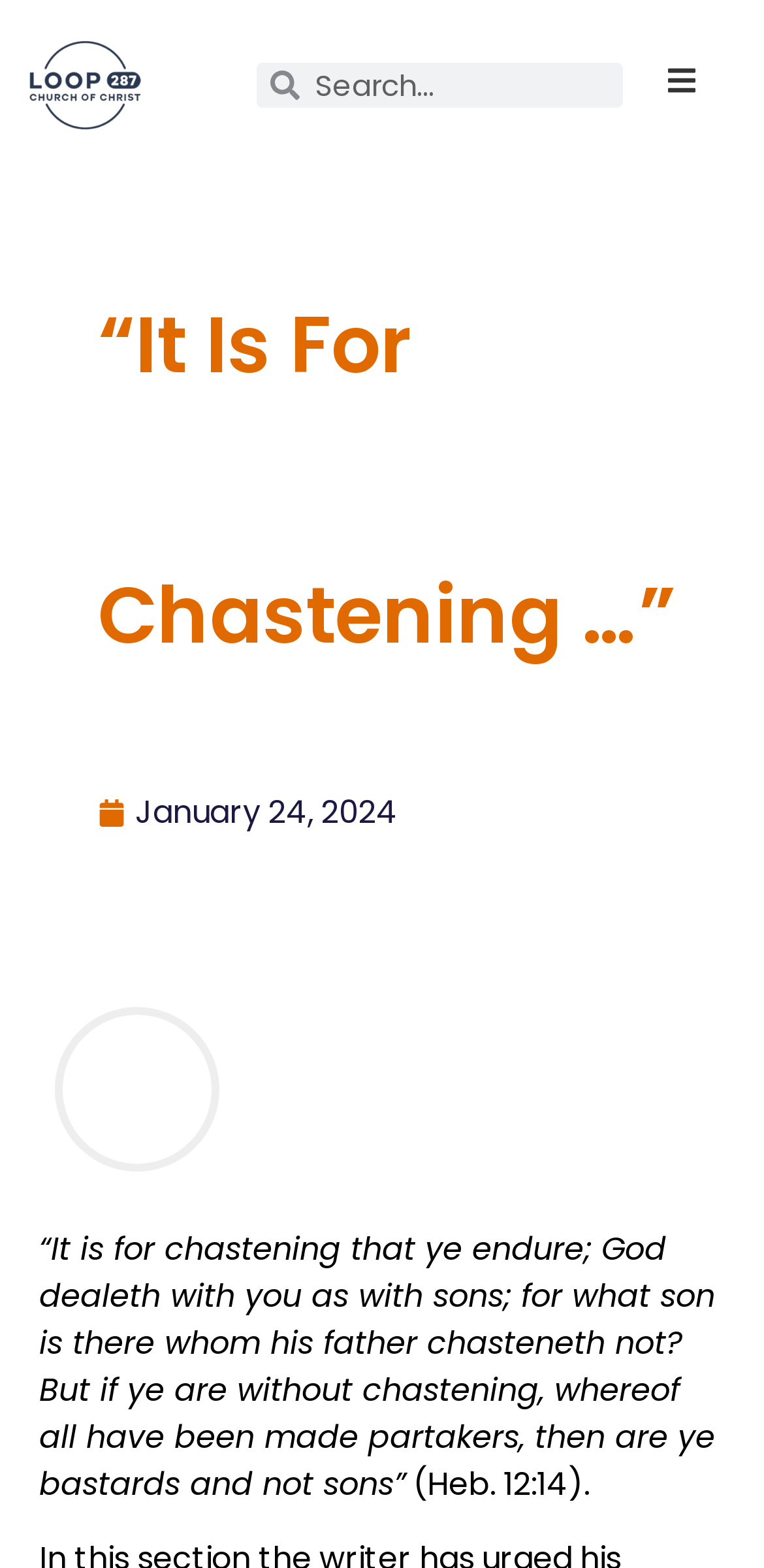What is the main topic of the webpage?
Please use the image to provide an in-depth answer to the question.

I inferred the main topic of the webpage by looking at the StaticText element with the long quote about chastening and God's relationship with sons. This quote is prominently displayed on the webpage with a bounding box coordinate of [0.051, 0.782, 0.936, 0.96] and suggests that the webpage is discussing this topic in detail.